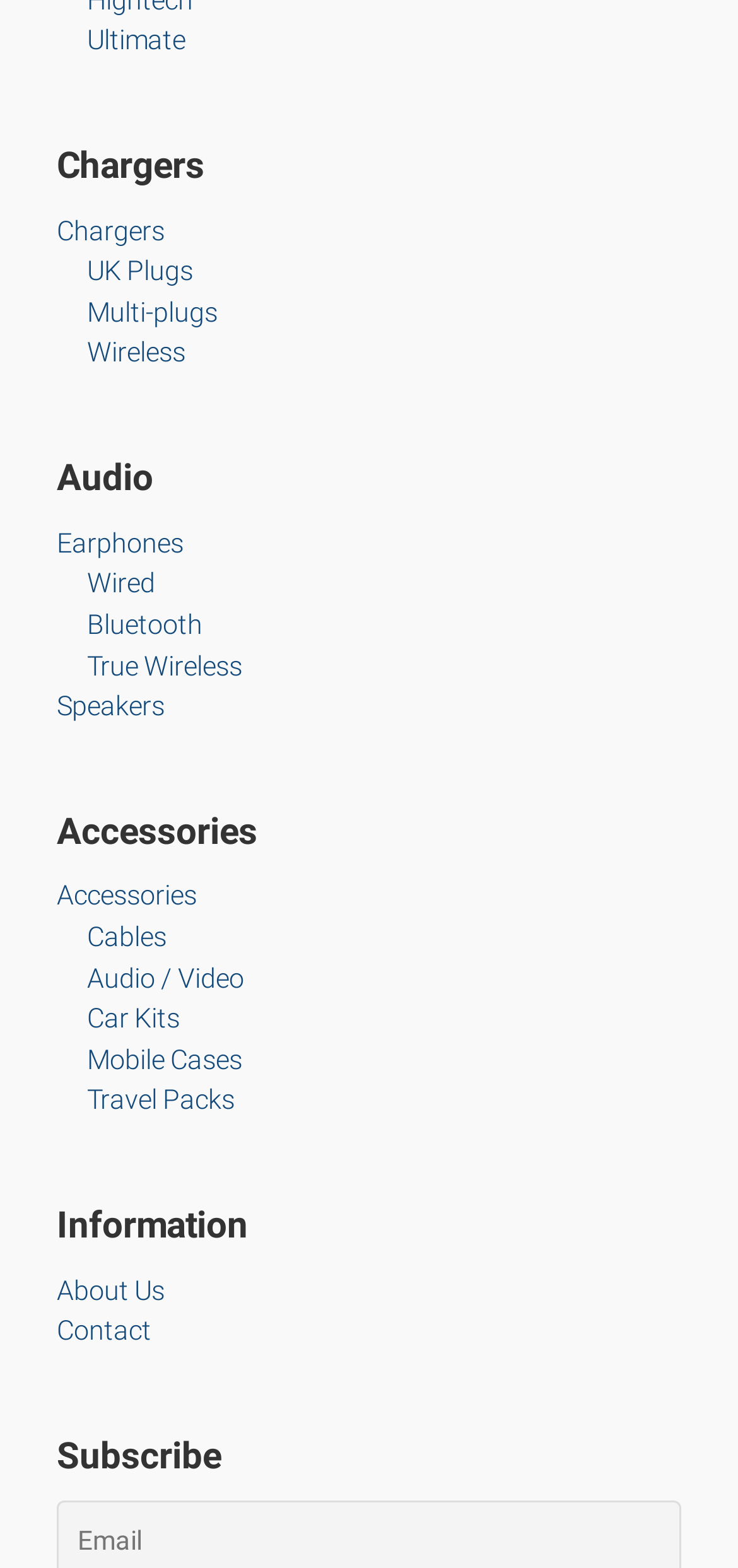Please identify the bounding box coordinates of the element I should click to complete this instruction: 'Click on Twitter'. The coordinates should be given as four float numbers between 0 and 1, like this: [left, top, right, bottom].

None